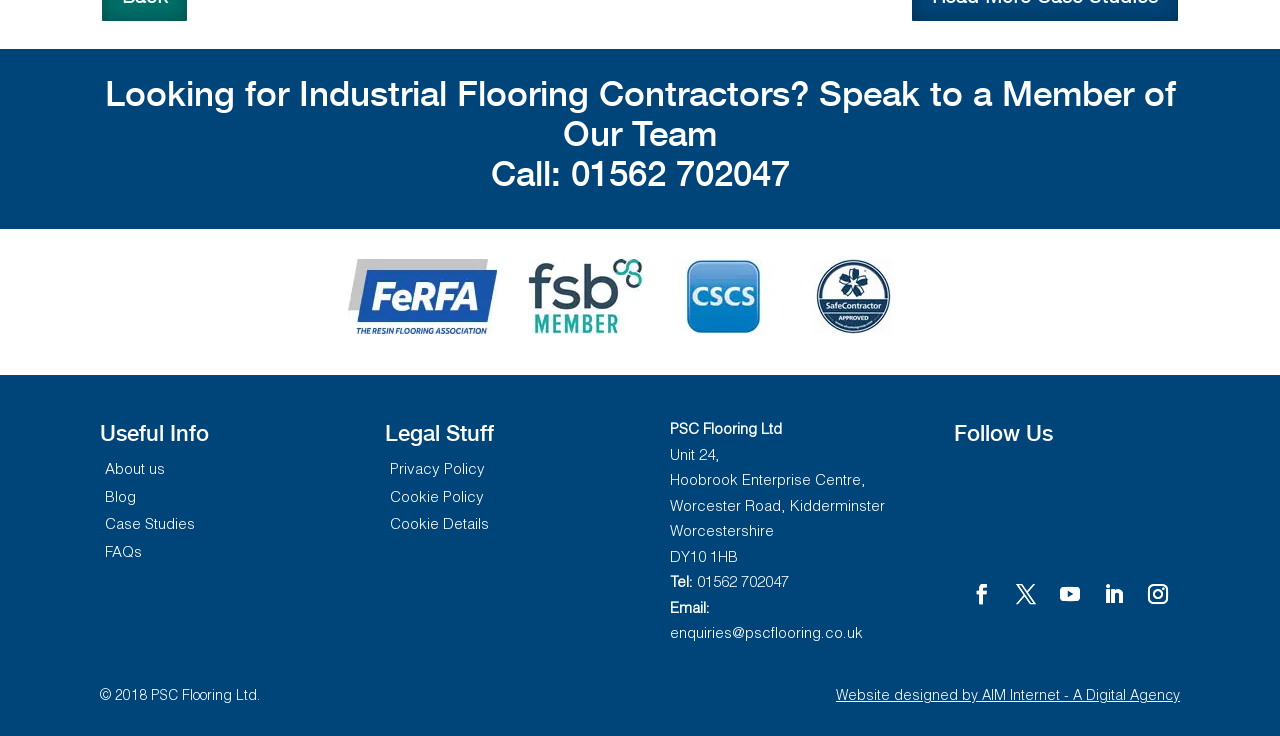Based on the element description, predict the bounding box coordinates (top-left x, top-left y, bottom-right x, bottom-right y) for the UI element in the screenshot: Twitter

[0.788, 0.794, 0.815, 0.841]